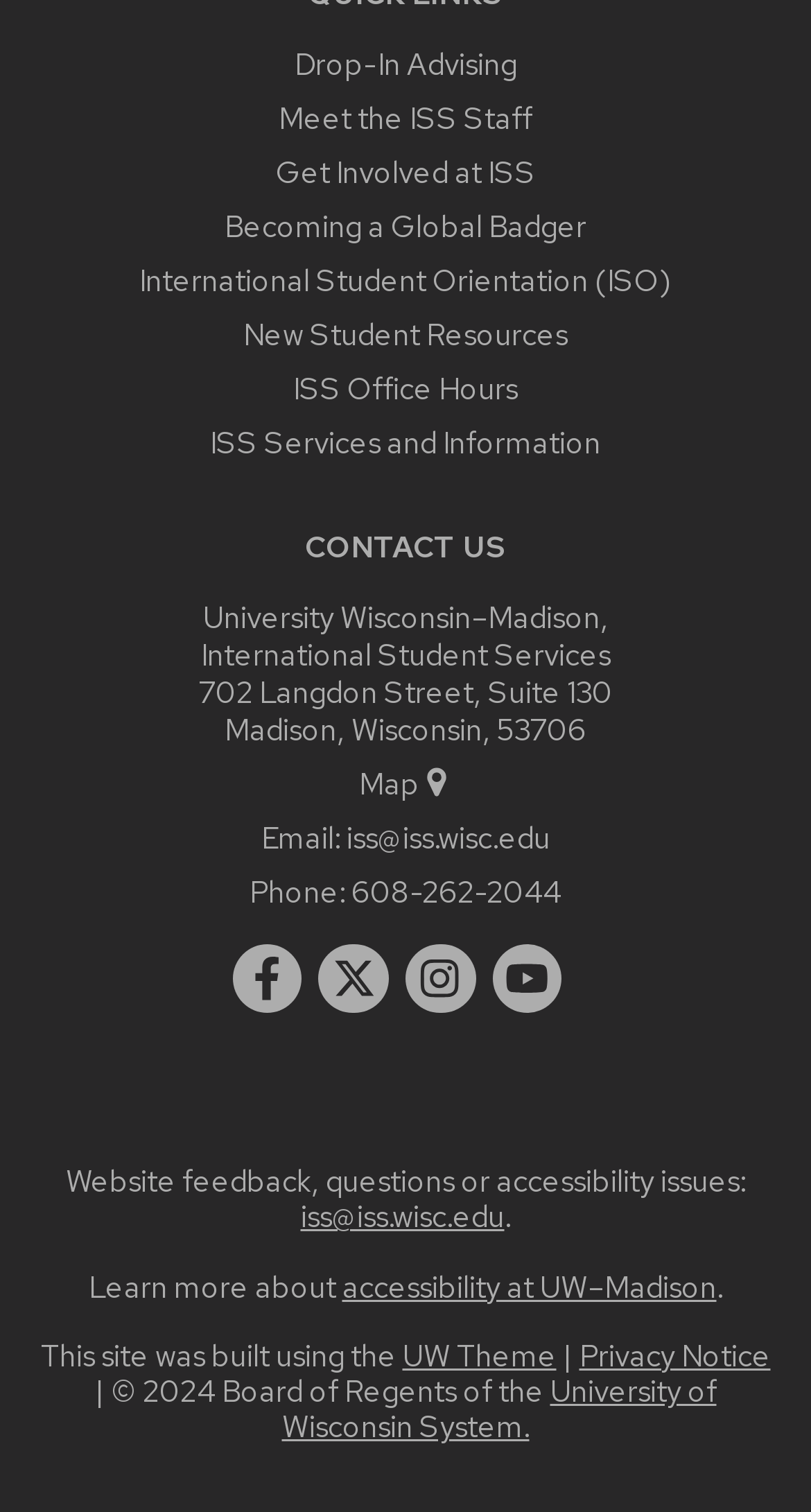Can you find the bounding box coordinates for the element to click on to achieve the instruction: "View the ISS Office Hours"?

[0.362, 0.243, 0.638, 0.269]